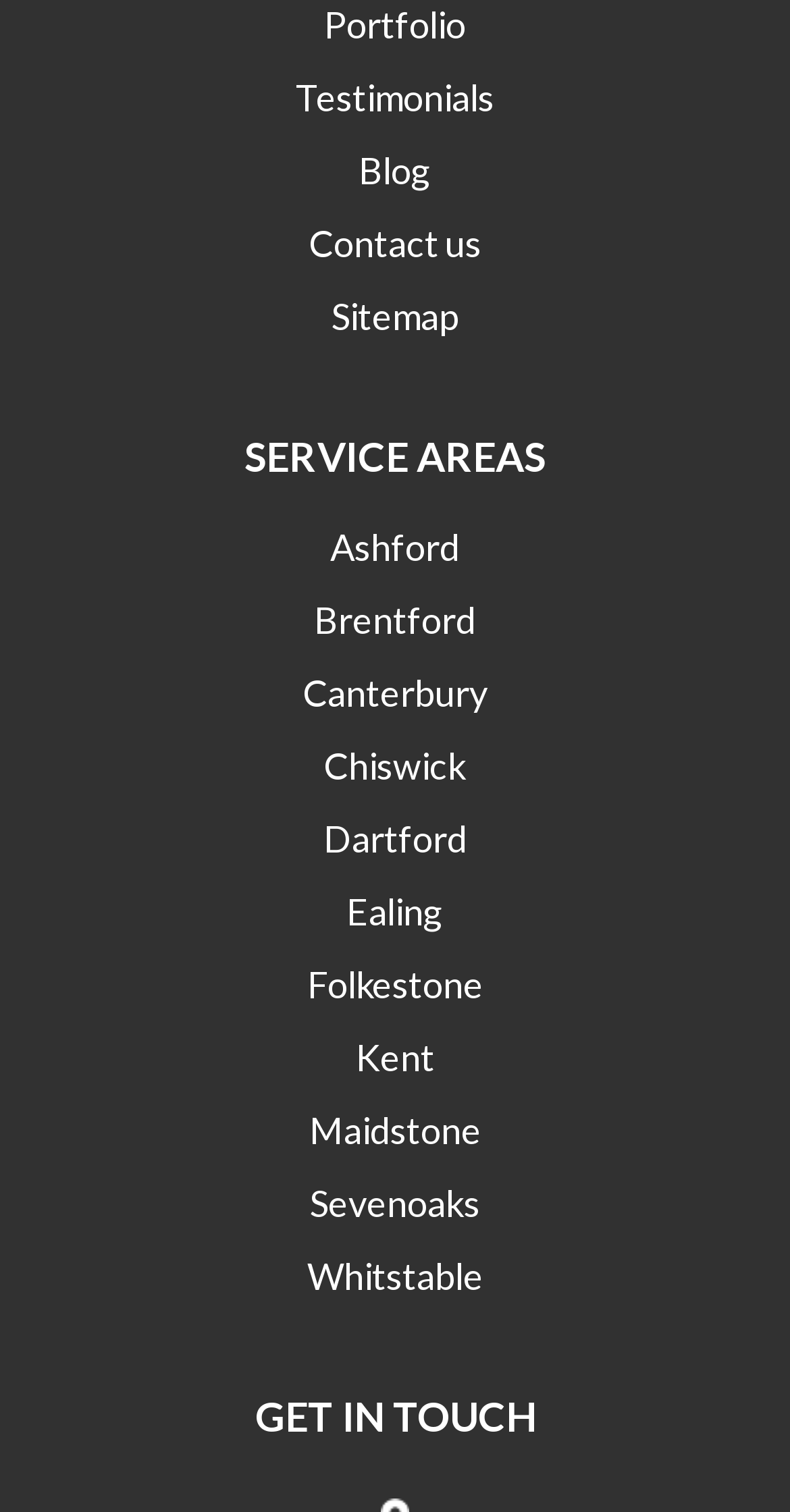Specify the bounding box coordinates of the region I need to click to perform the following instruction: "View Canterbury services". The coordinates must be four float numbers in the range of 0 to 1, i.e., [left, top, right, bottom].

[0.383, 0.443, 0.617, 0.473]